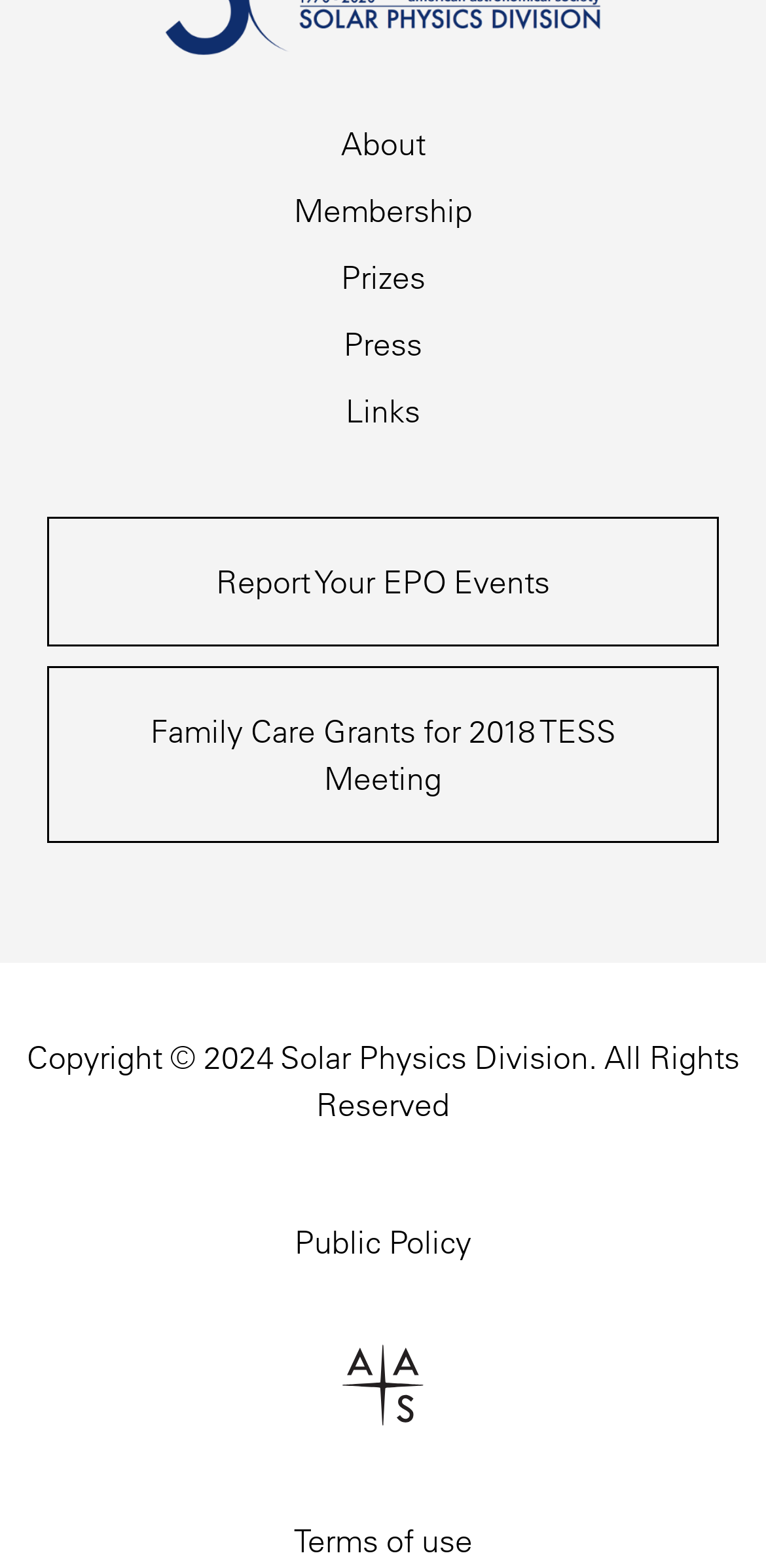Use a single word or phrase to respond to the question:
How many images are on the webpage?

1